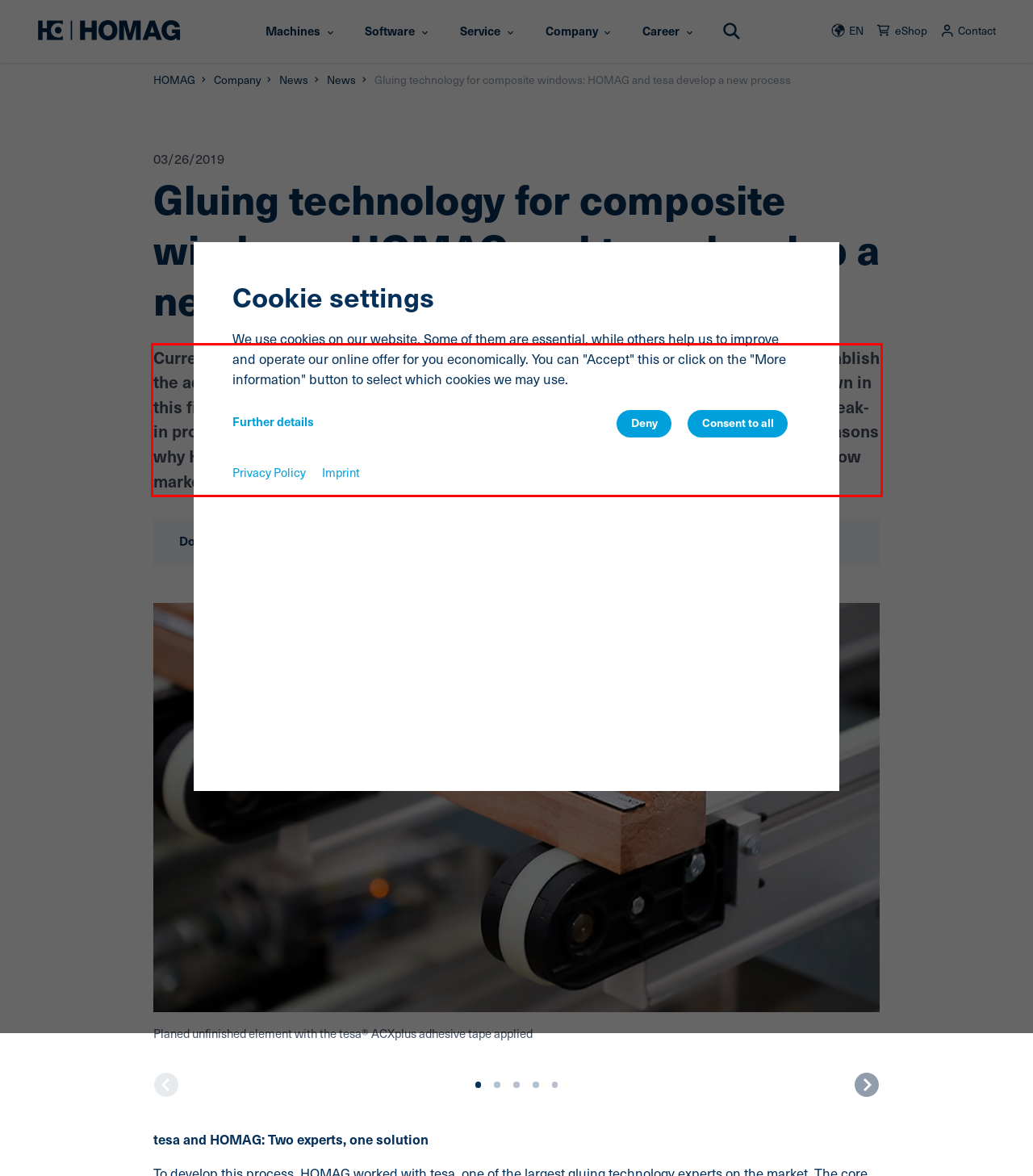Given a screenshot of a webpage containing a red bounding box, perform OCR on the text within this red bounding box and provide the text content.

Currently, various different solutions are used in window construction businesses to establish the adhesive bond between the pane and the frame. Gluing systems have been well-known in this field for a while, but in light of the latest requirements in terms of appearance and break-in protection, such systems are increasingly coming to the fore. This is just one of the reasons why HOMAG developed a simple production solution with a reliable process for the window market.